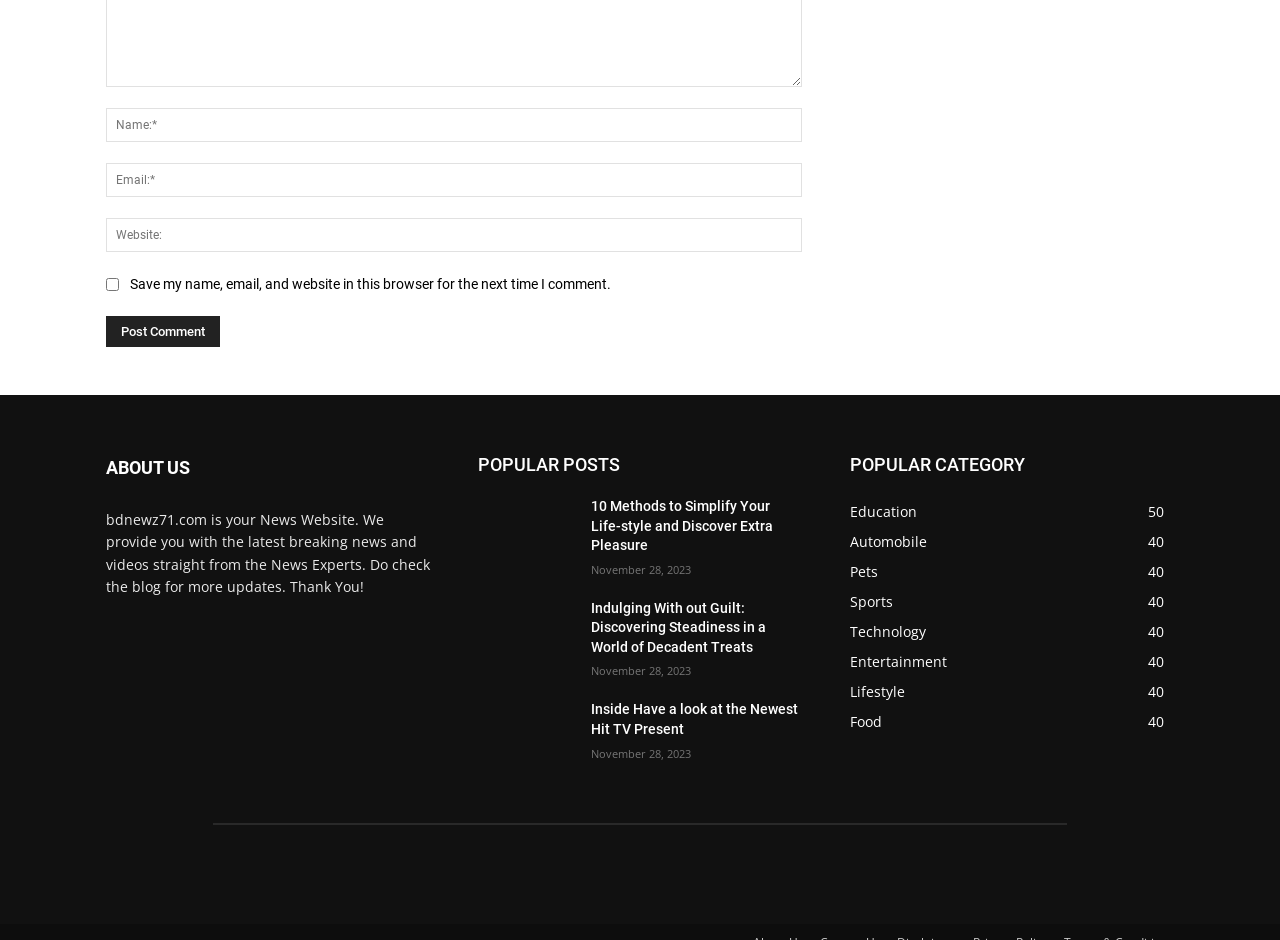Please respond in a single word or phrase: 
What is the purpose of the checkbox?

Save comment info